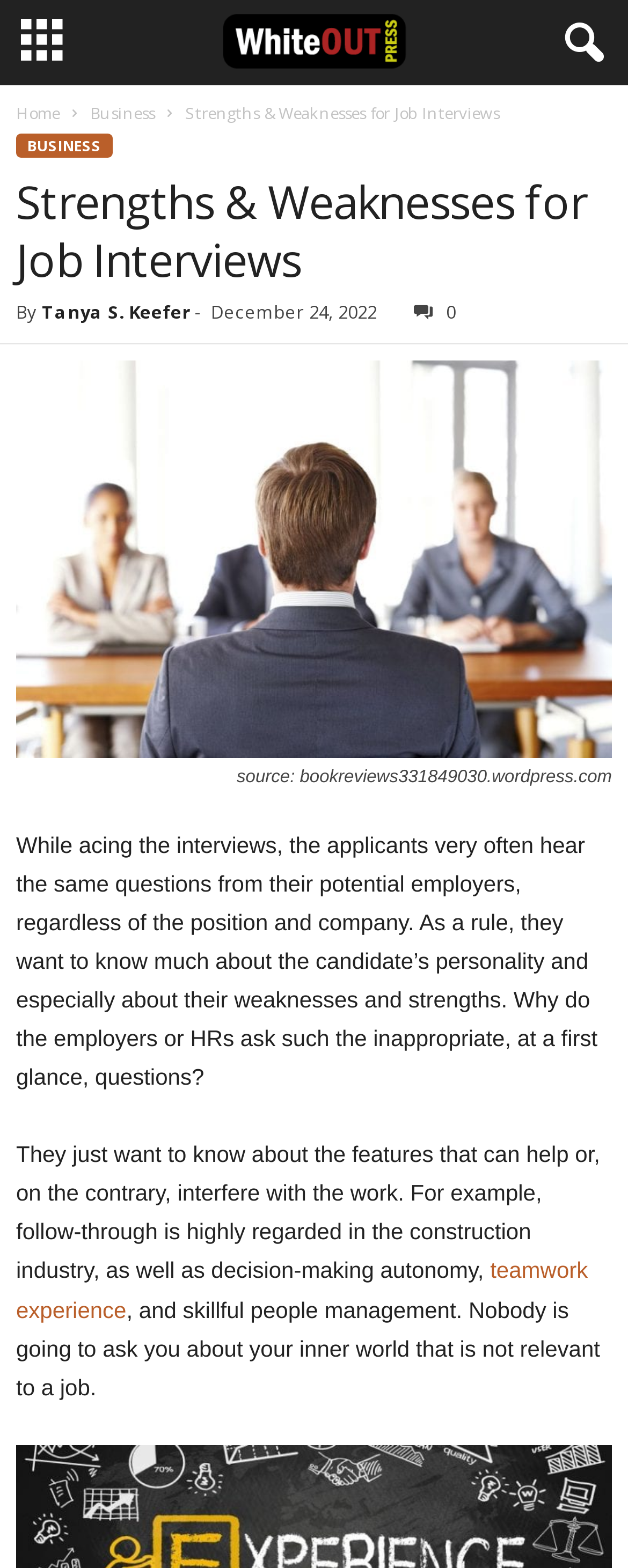Can you look at the image and give a comprehensive answer to the question:
What is the date of the article?

The date of the article can be found in the header section of the webpage, where it is written 'December 24, 2022'.